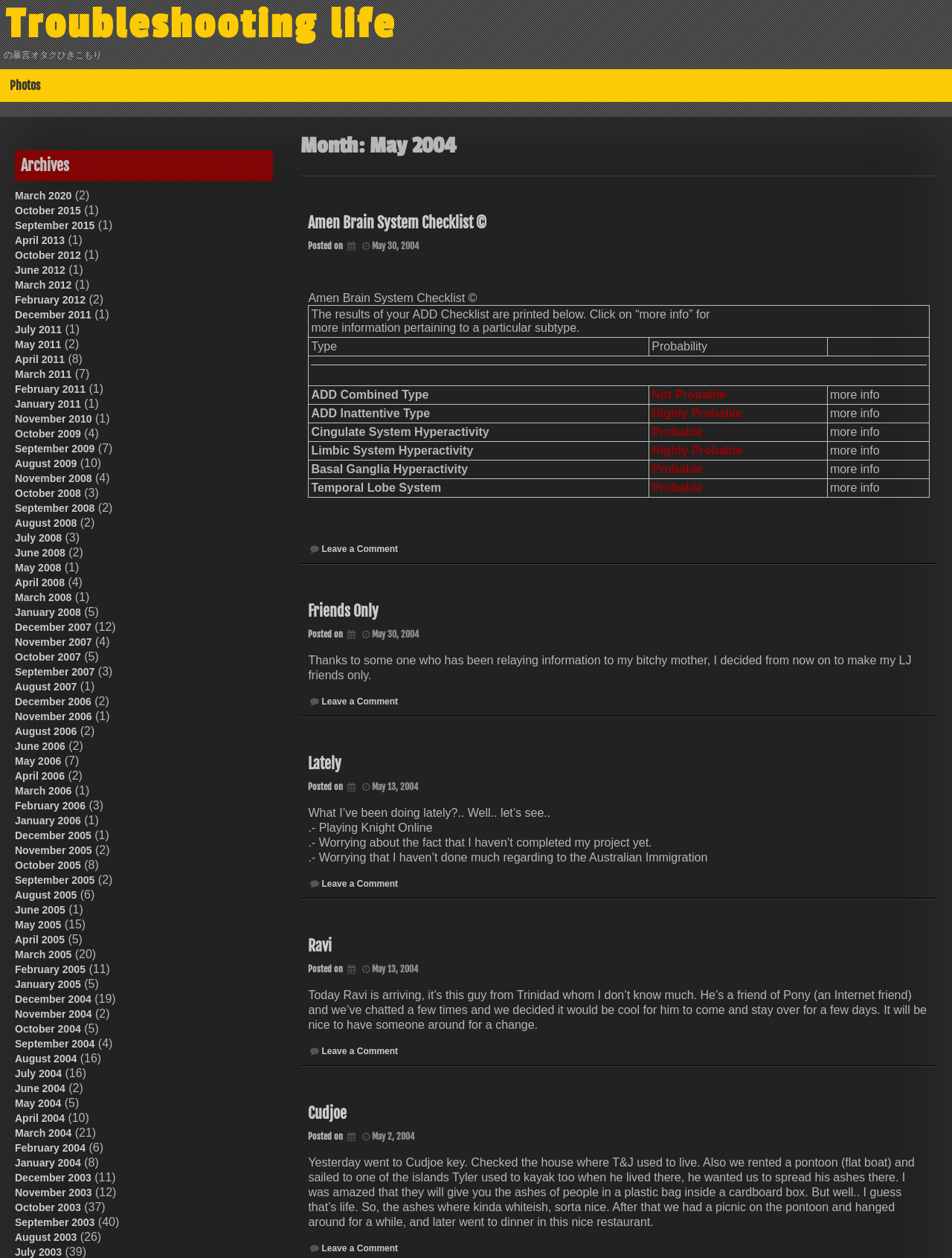Please give the bounding box coordinates of the area that should be clicked to fulfill the following instruction: "Check 'Amen Brain System Checklist ©'". The coordinates should be in the format of four float numbers from 0 to 1, i.e., [left, top, right, bottom].

[0.324, 0.164, 0.977, 0.19]